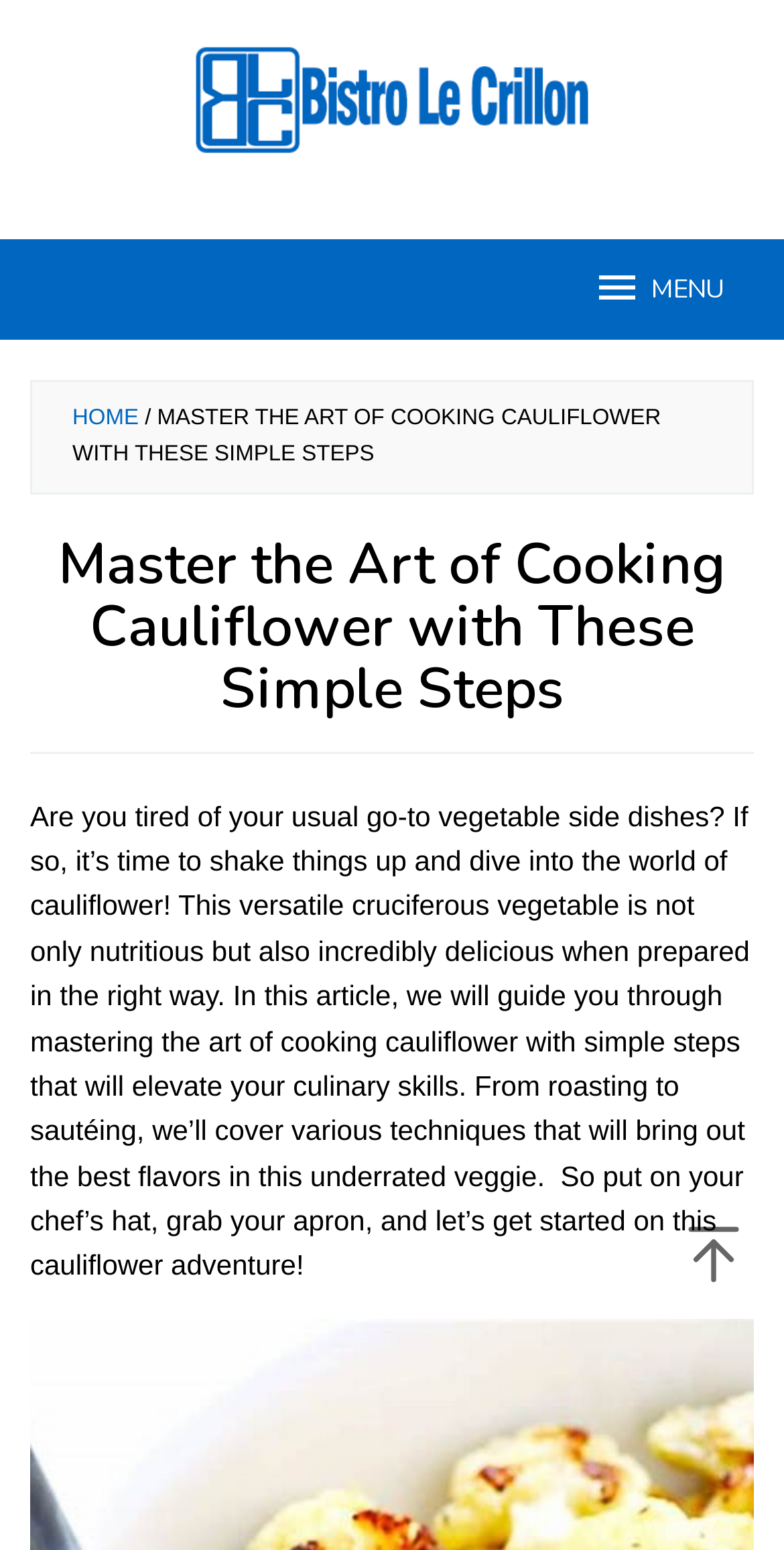Based on the element description "MENU", predict the bounding box coordinates of the UI element.

[0.756, 0.154, 0.923, 0.219]